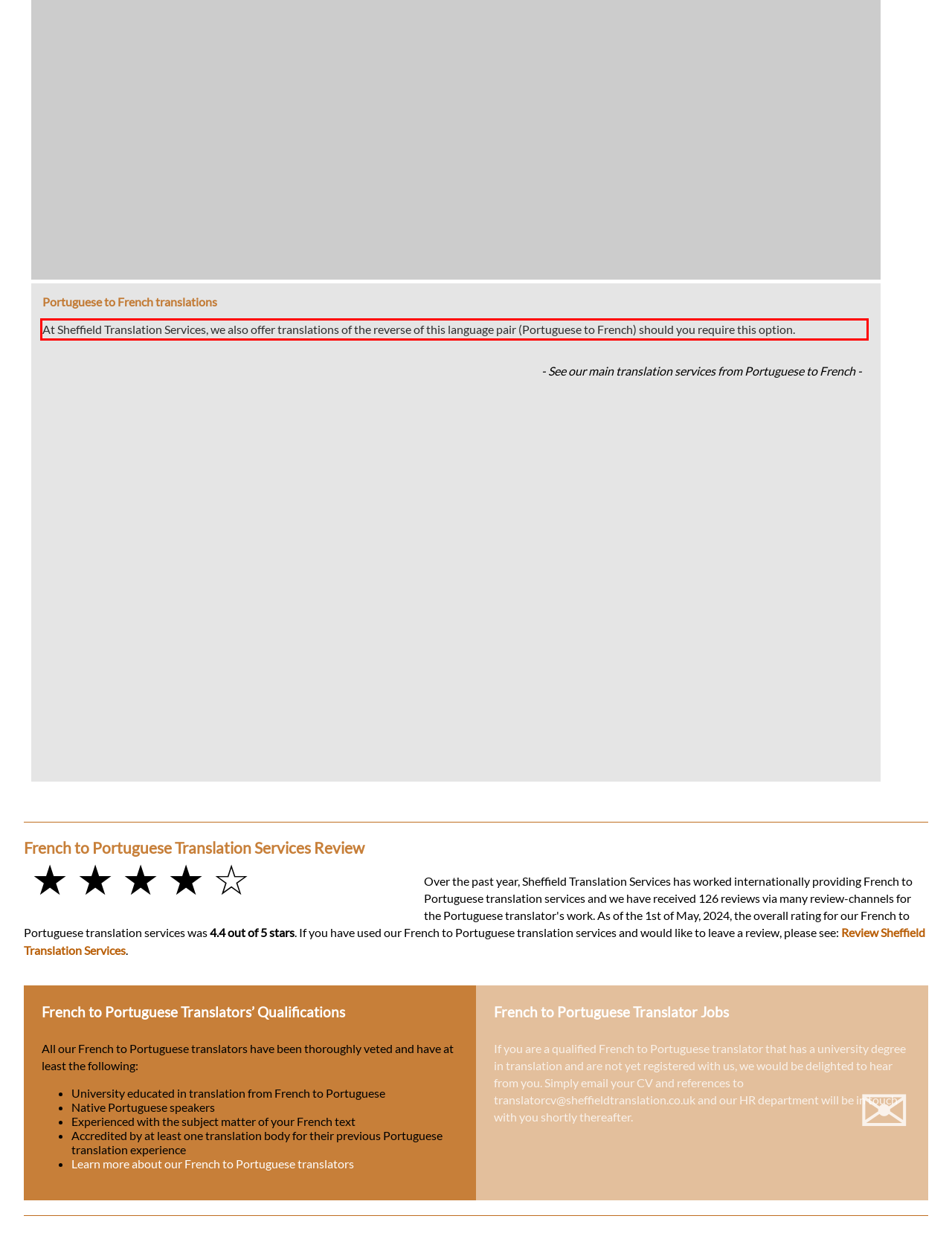Analyze the screenshot of a webpage where a red rectangle is bounding a UI element. Extract and generate the text content within this red bounding box.

At Sheffield Translation Services, we also offer translations of the reverse of this language pair (Portuguese to French) should you require this option.